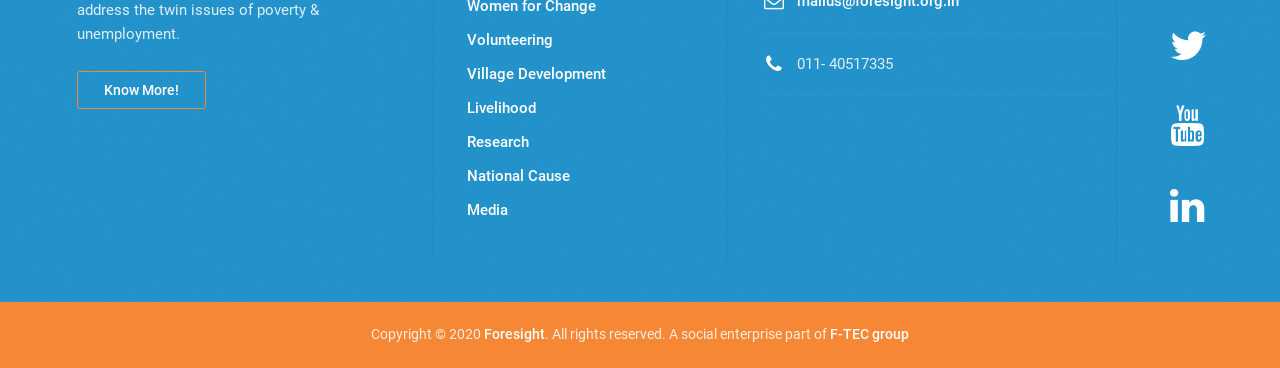Determine the bounding box coordinates of the area to click in order to meet this instruction: "Check out Media".

[0.365, 0.538, 0.397, 0.603]